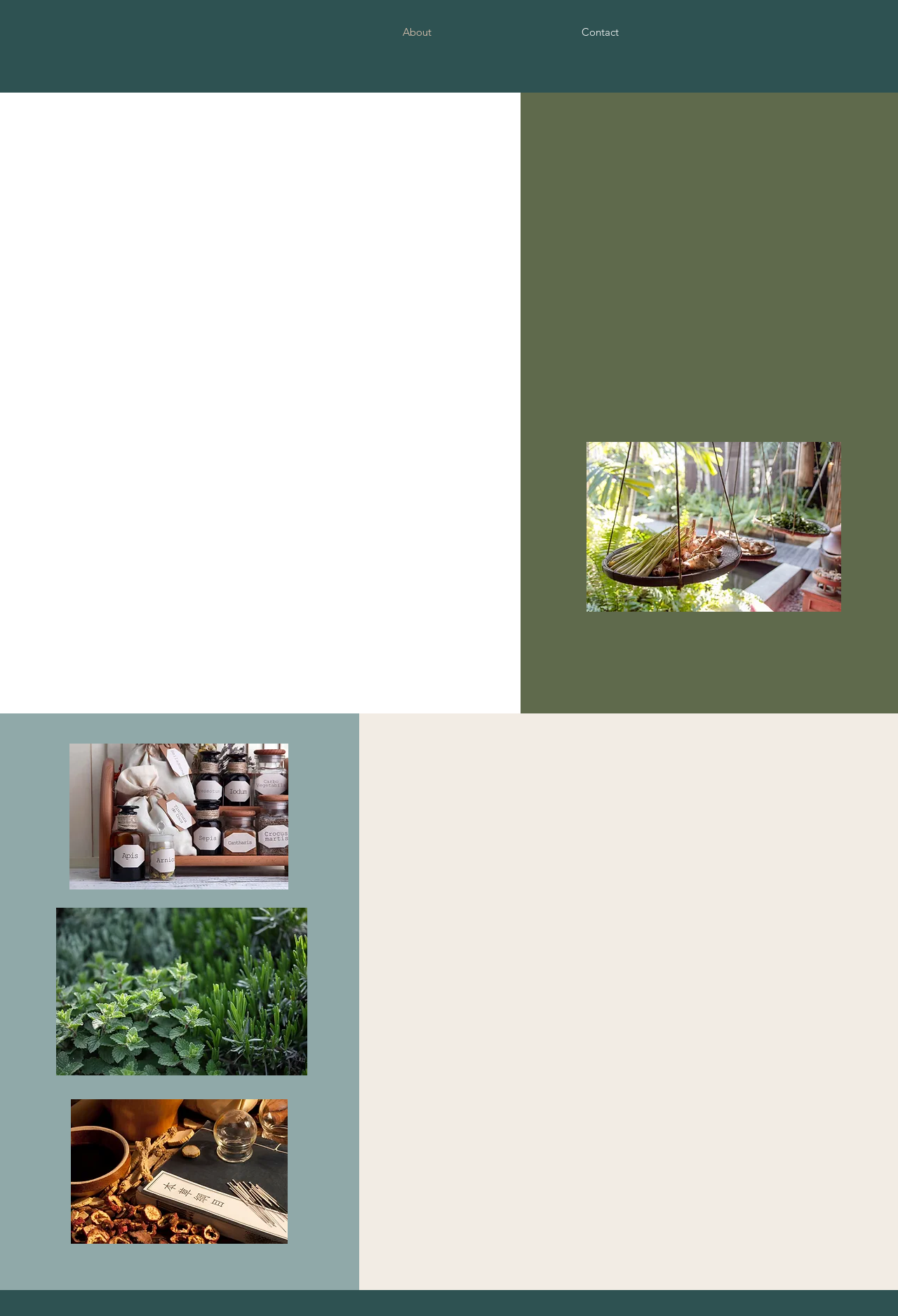What is the purpose of Herbal Medicine in Acupuncture?
Please give a well-detailed answer to the question.

As stated on the webpage, Herbal Medicine is often used to reinforce the effects of Acupuncture between treatments, suggesting that it plays a supporting role in the overall treatment process.